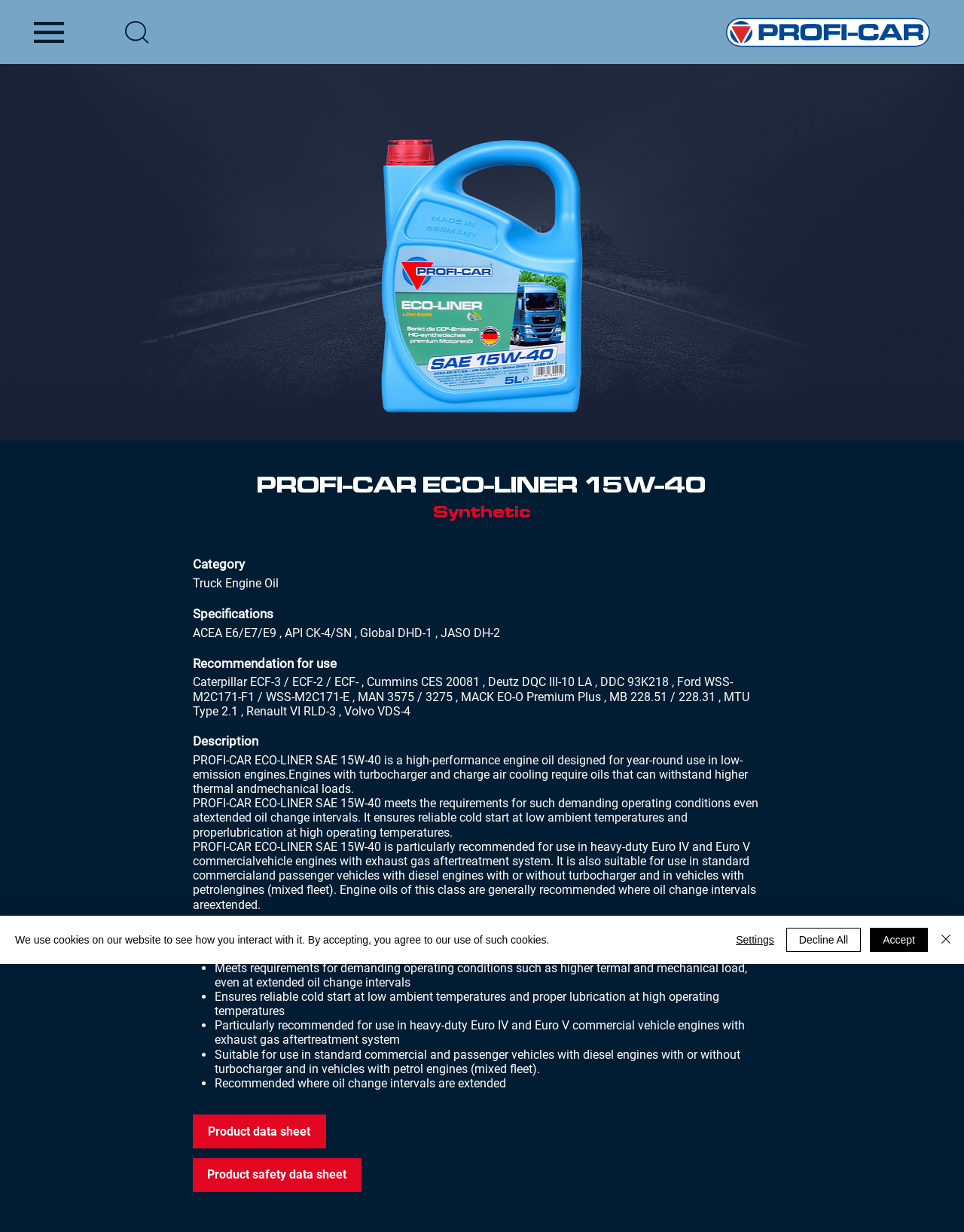What type of engine oil is PROFI-CAR ECO-LINER SAE 15W-40?
Based on the visual information, provide a detailed and comprehensive answer.

Based on the webpage, the description of PROFI-CAR ECO-LINER SAE 15W-40 is 'a high-performance engine oil designed for year-round use in low-emission engines.' This indicates that it is a high-performance engine oil.